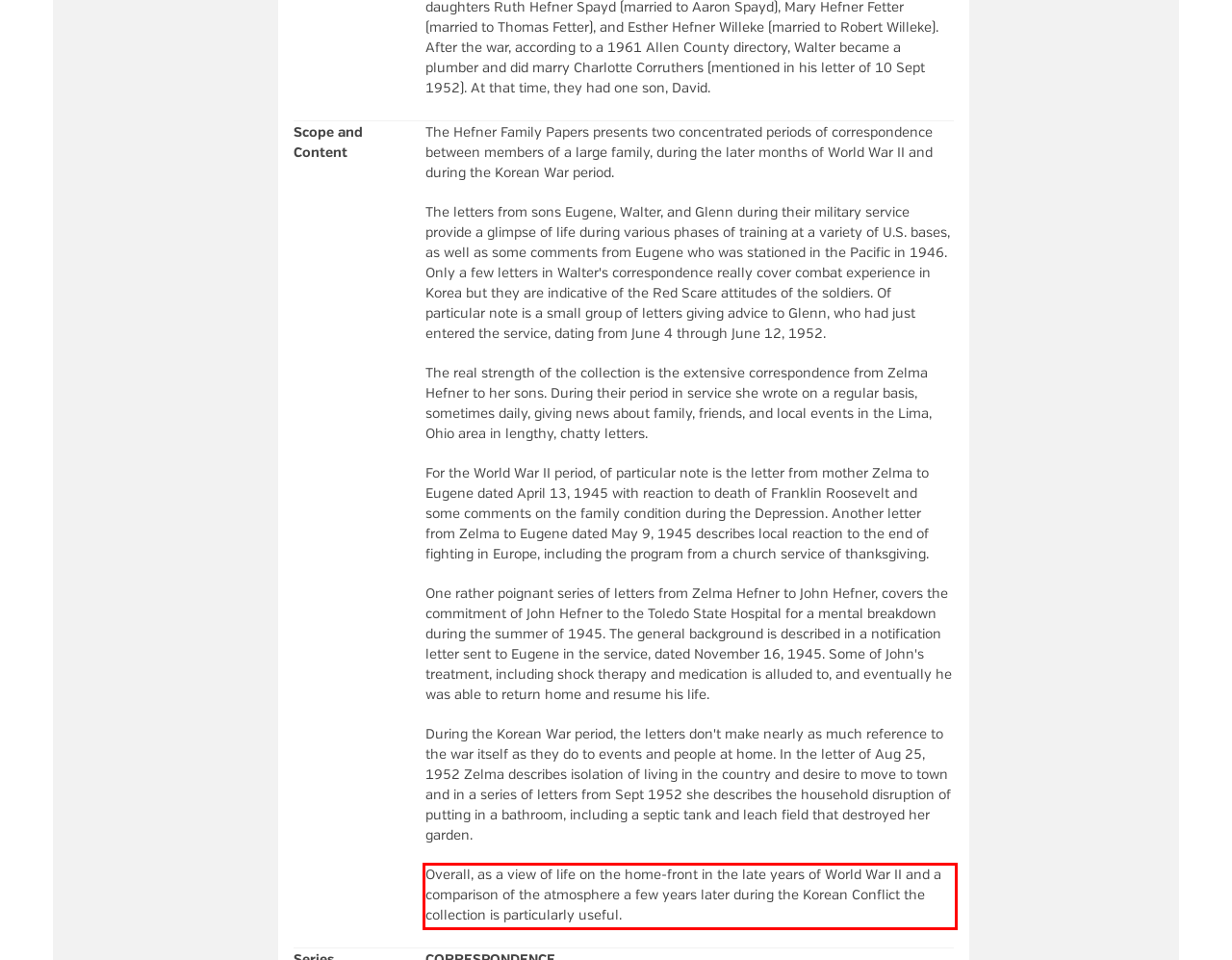Observe the screenshot of the webpage that includes a red rectangle bounding box. Conduct OCR on the content inside this red bounding box and generate the text.

Overall, as a view of life on the home-front in the late years of World War II and a comparison of the atmosphere a few years later during the Korean Conflict the collection is particularly useful.